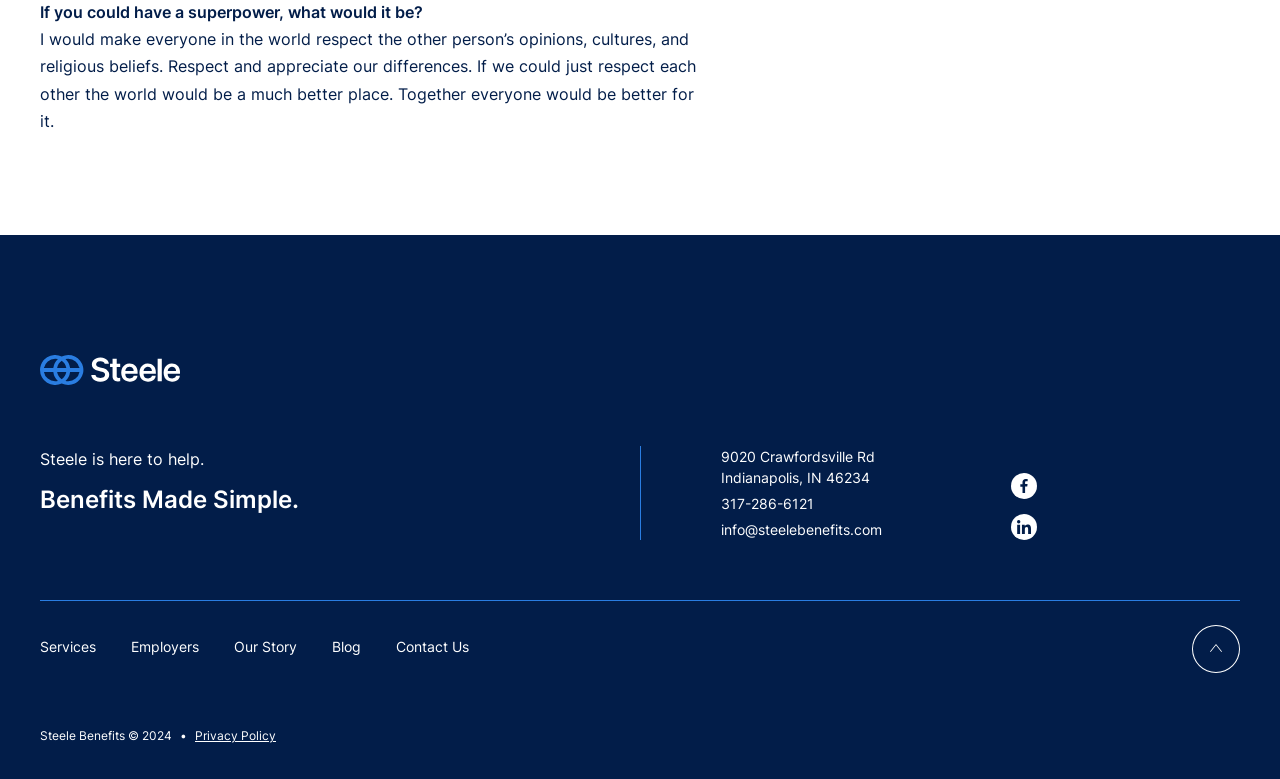What is the address of the company?
Refer to the image and provide a one-word or short phrase answer.

9020 Crawfordsville Rd Indianapolis, IN 46234